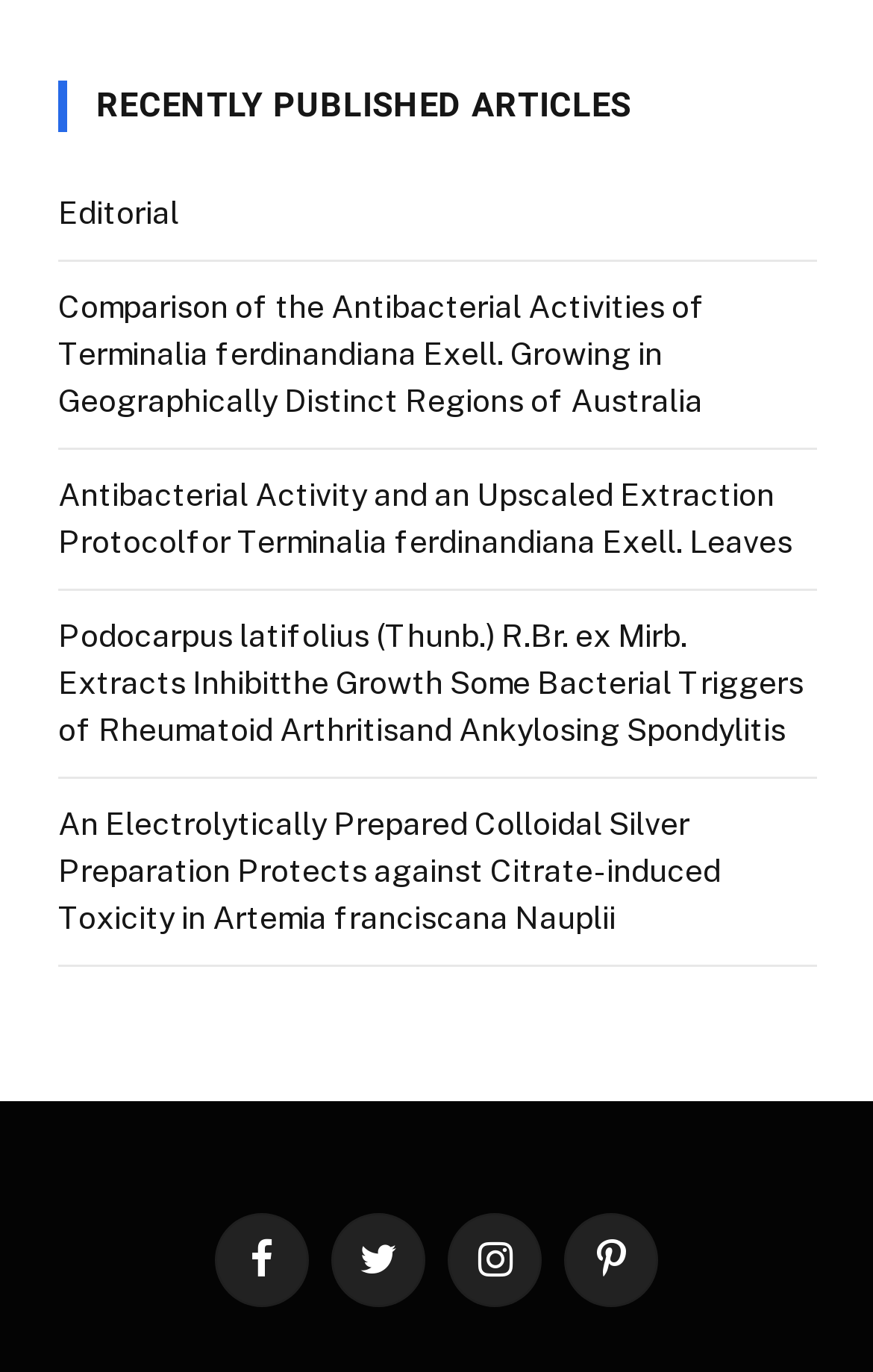Pinpoint the bounding box coordinates for the area that should be clicked to perform the following instruction: "View recently published articles".

[0.067, 0.059, 0.723, 0.096]